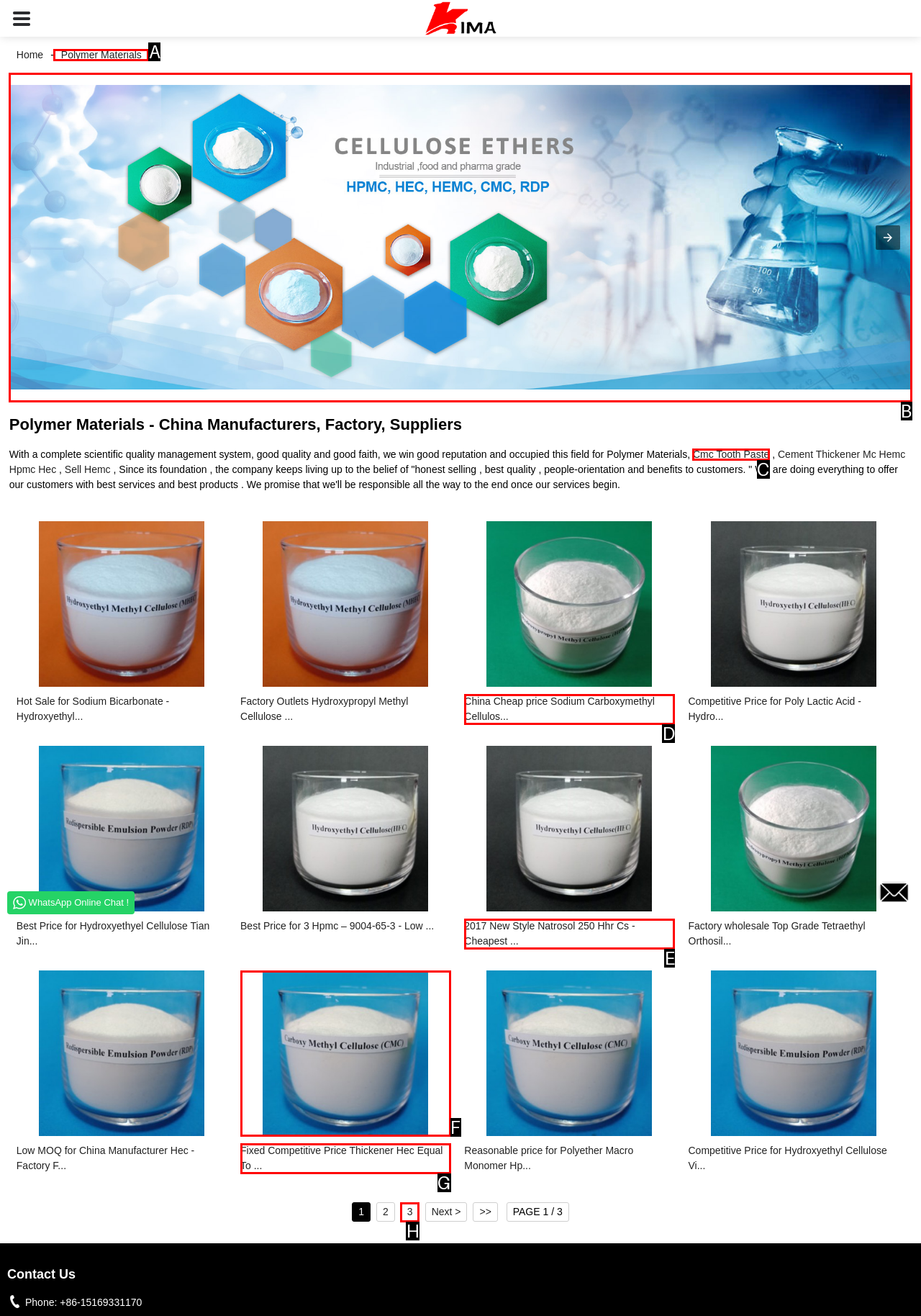Identify the HTML element that best fits the description: 3. Respond with the letter of the corresponding element.

H